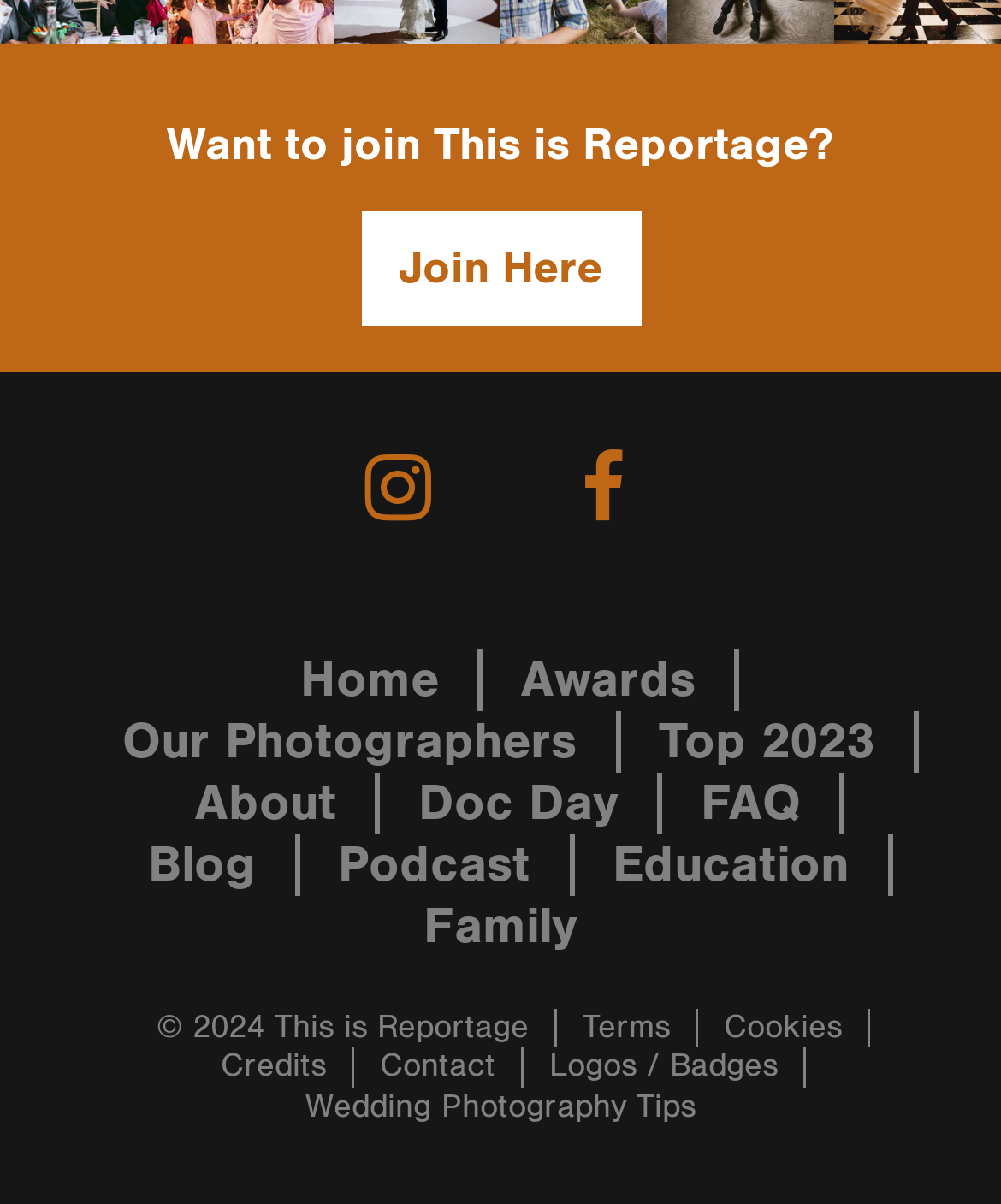Determine the bounding box coordinates of the UI element that matches the following description: "Terms". The coordinates should be four float numbers between 0 and 1 in the format [left, top, right, bottom].

[0.582, 0.837, 0.669, 0.869]